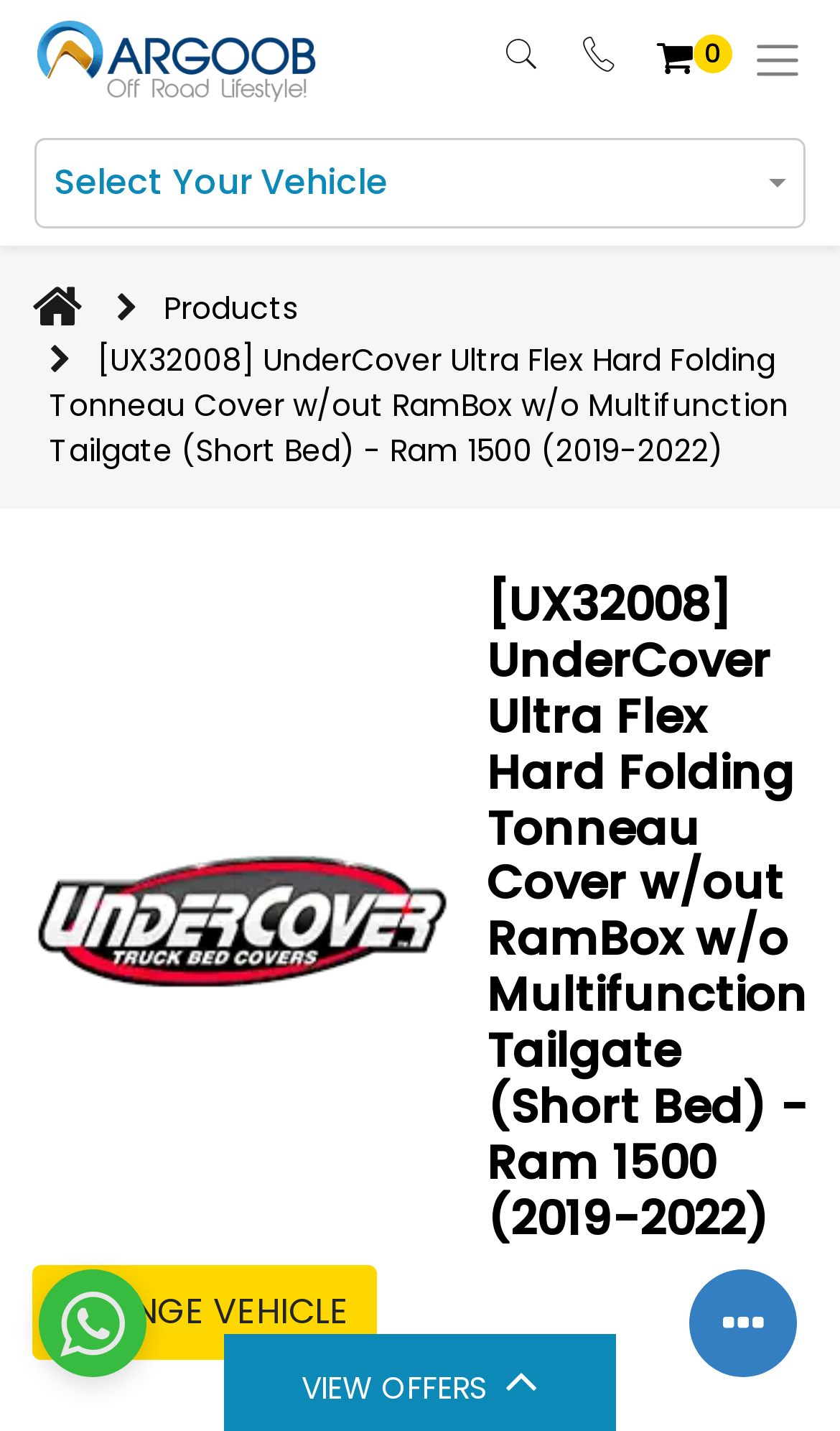How many navigation links are there in the top menu?
Give a single word or phrase as your answer by examining the image.

3